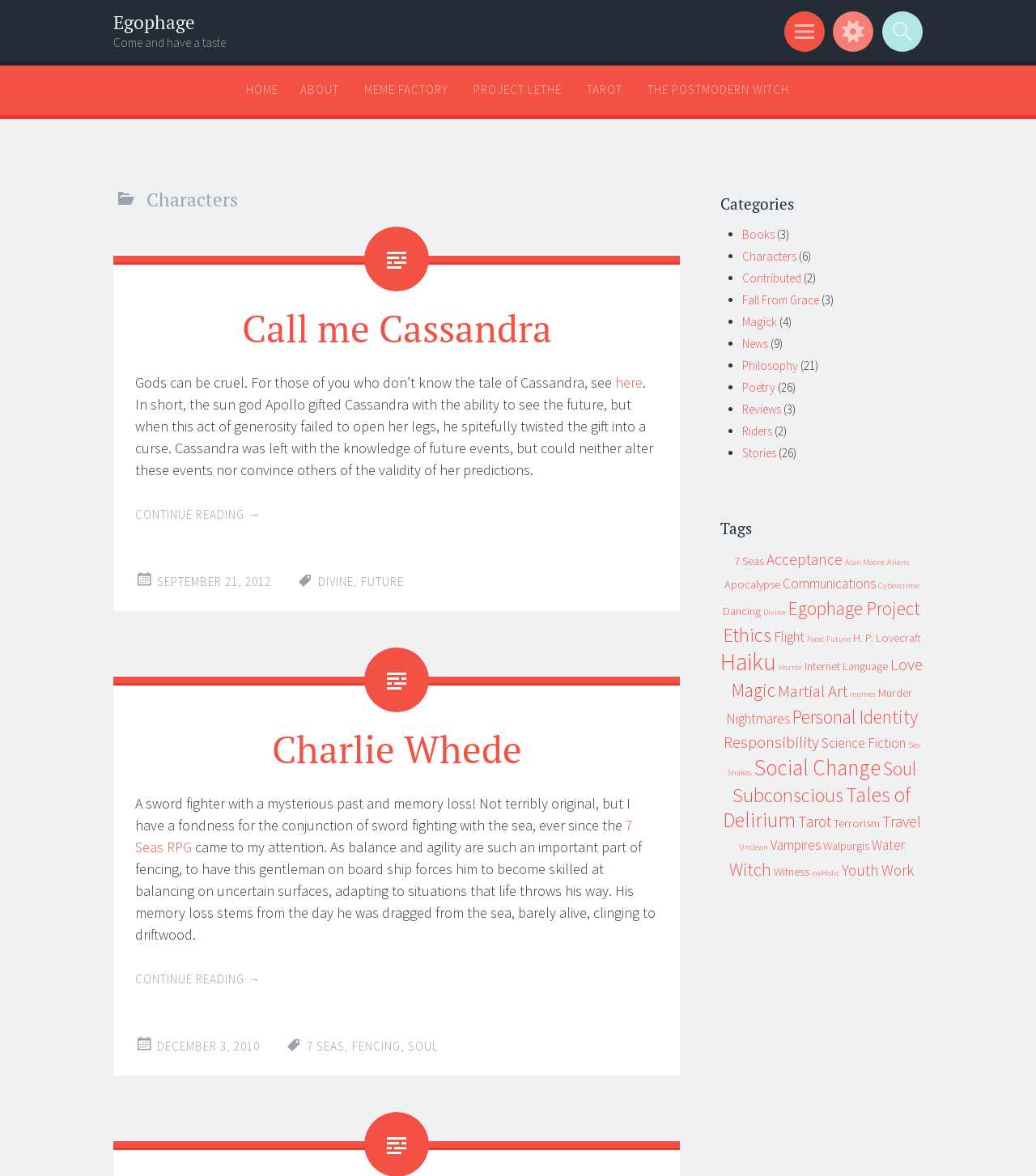Please find the bounding box coordinates of the element's region to be clicked to carry out this instruction: "Click on the 'Characters' link".

[0.109, 0.157, 0.23, 0.18]